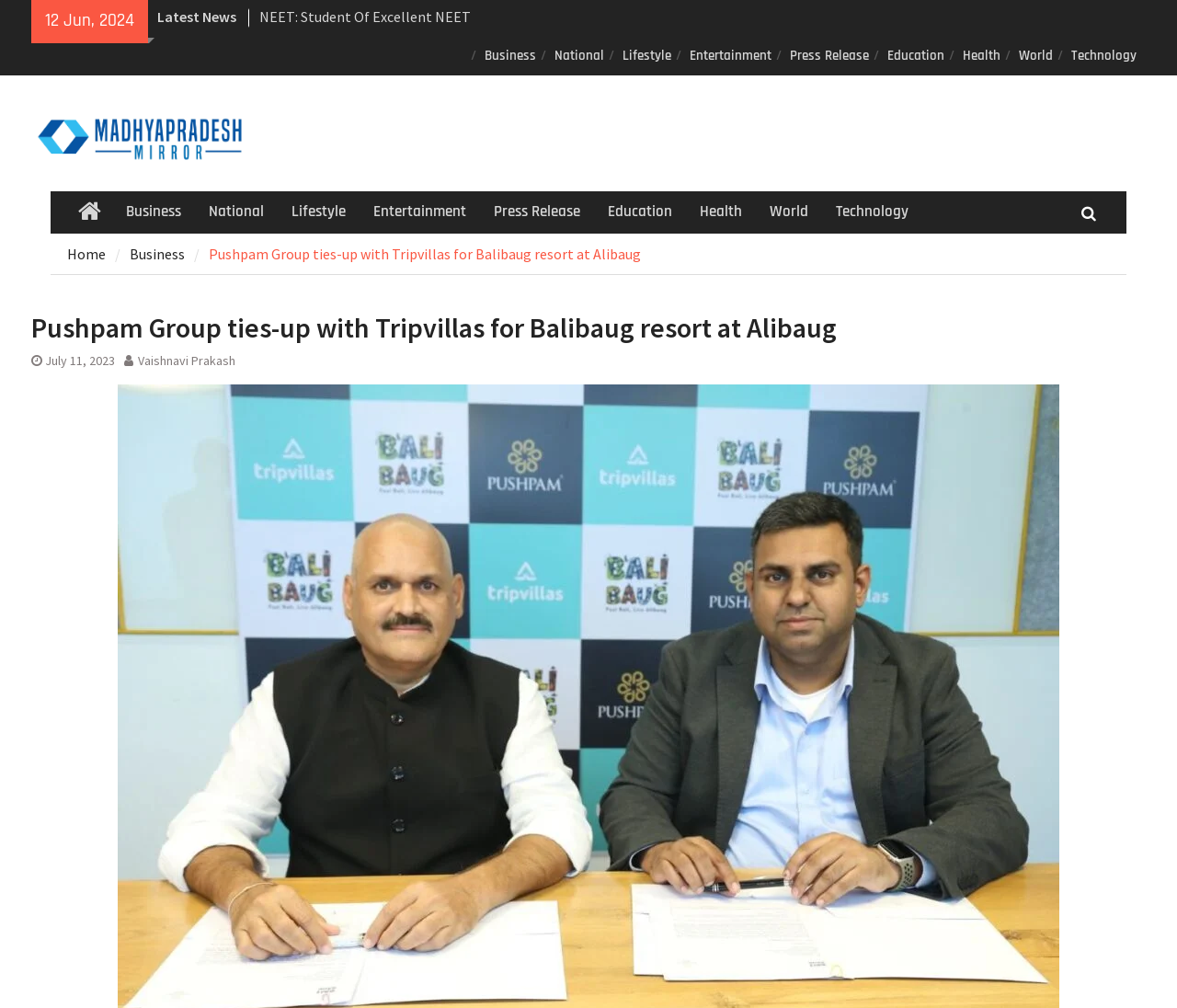Please identify the bounding box coordinates of the area that needs to be clicked to follow this instruction: "Visit the 'Madhya Pradesh Mirror' website".

[0.027, 0.106, 0.215, 0.167]